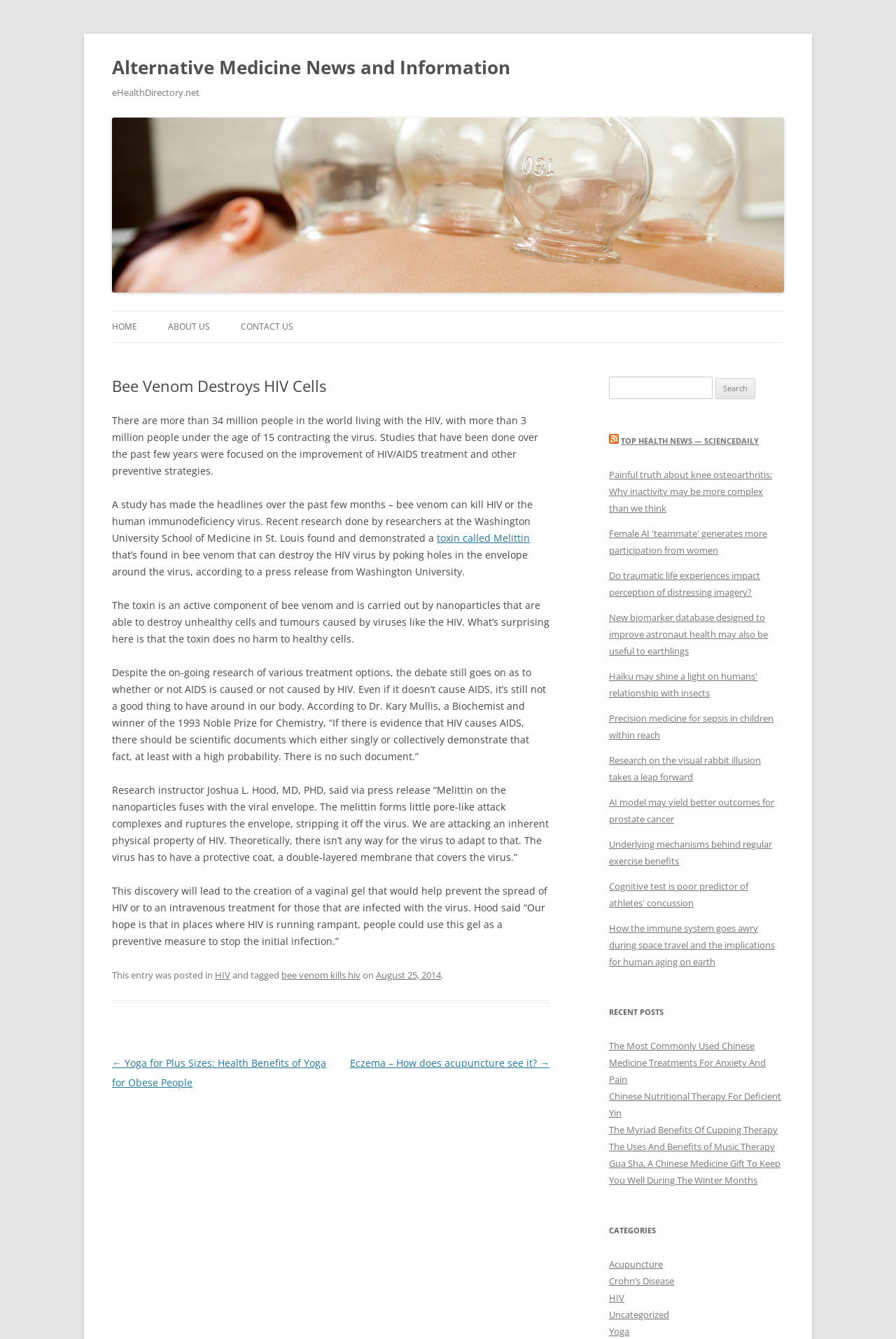Identify the bounding box for the described UI element. Provide the coordinates in (top-left x, top-left y, bottom-right x, bottom-right y) format with values ranging from 0 to 1: parent_node: Search for: value="Search"

[0.799, 0.282, 0.843, 0.298]